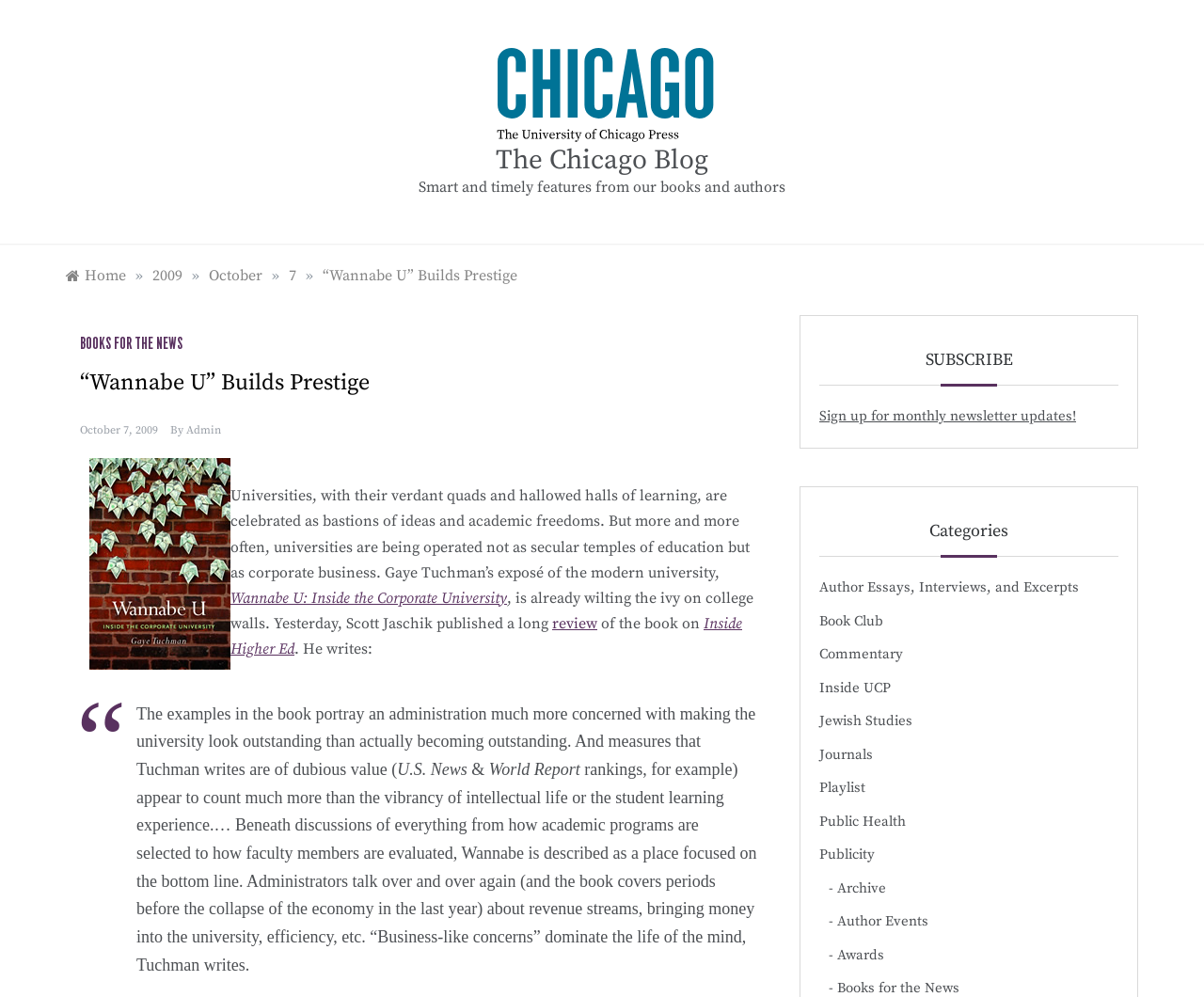Given the element description: "Publicity", predict the bounding box coordinates of the UI element it refers to, using four float numbers between 0 and 1, i.e., [left, top, right, bottom].

[0.68, 0.845, 0.727, 0.869]